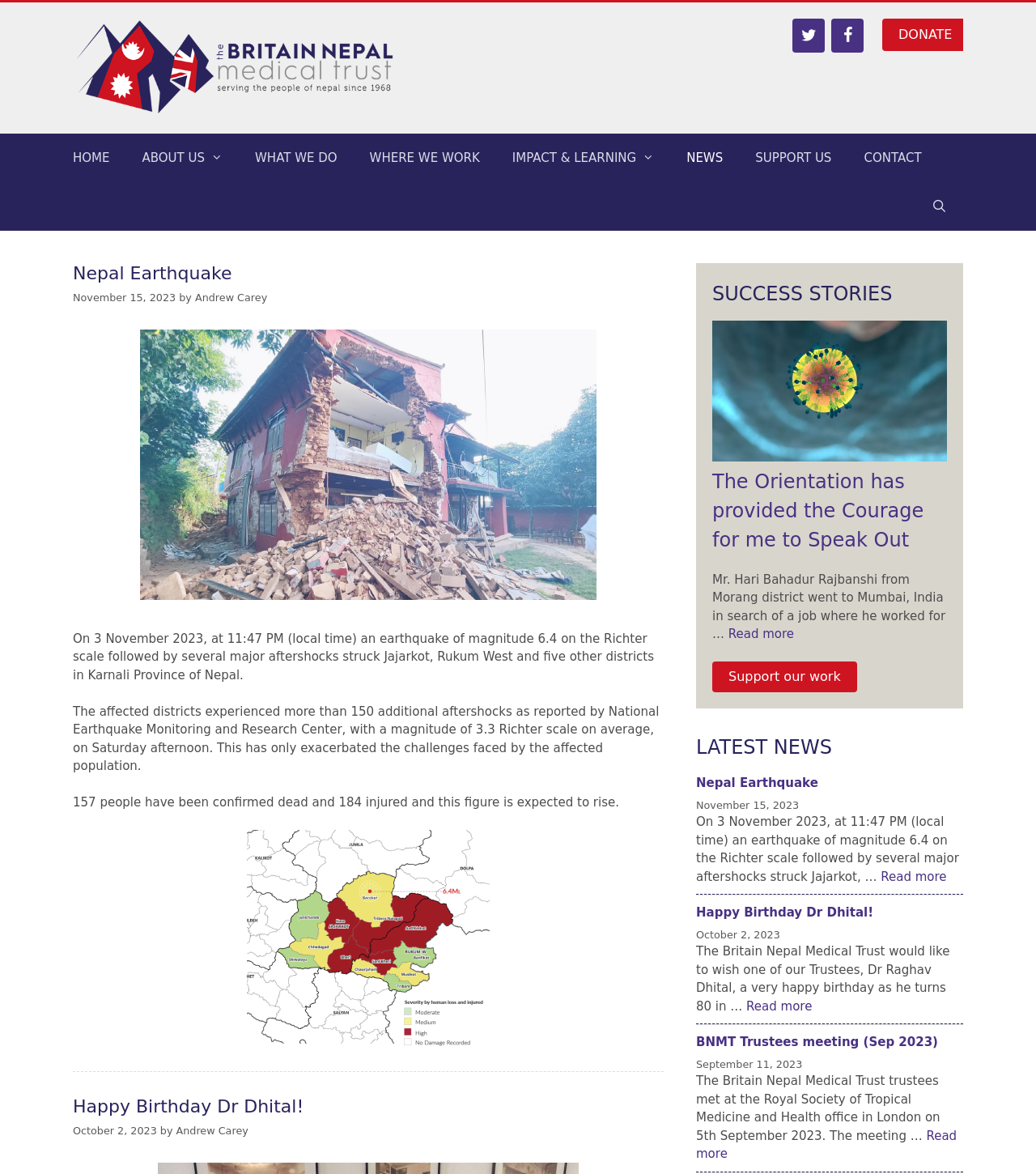Can you specify the bounding box coordinates of the area that needs to be clicked to fulfill the following instruction: "Open the Search Bar"?

[0.883, 0.155, 0.93, 0.197]